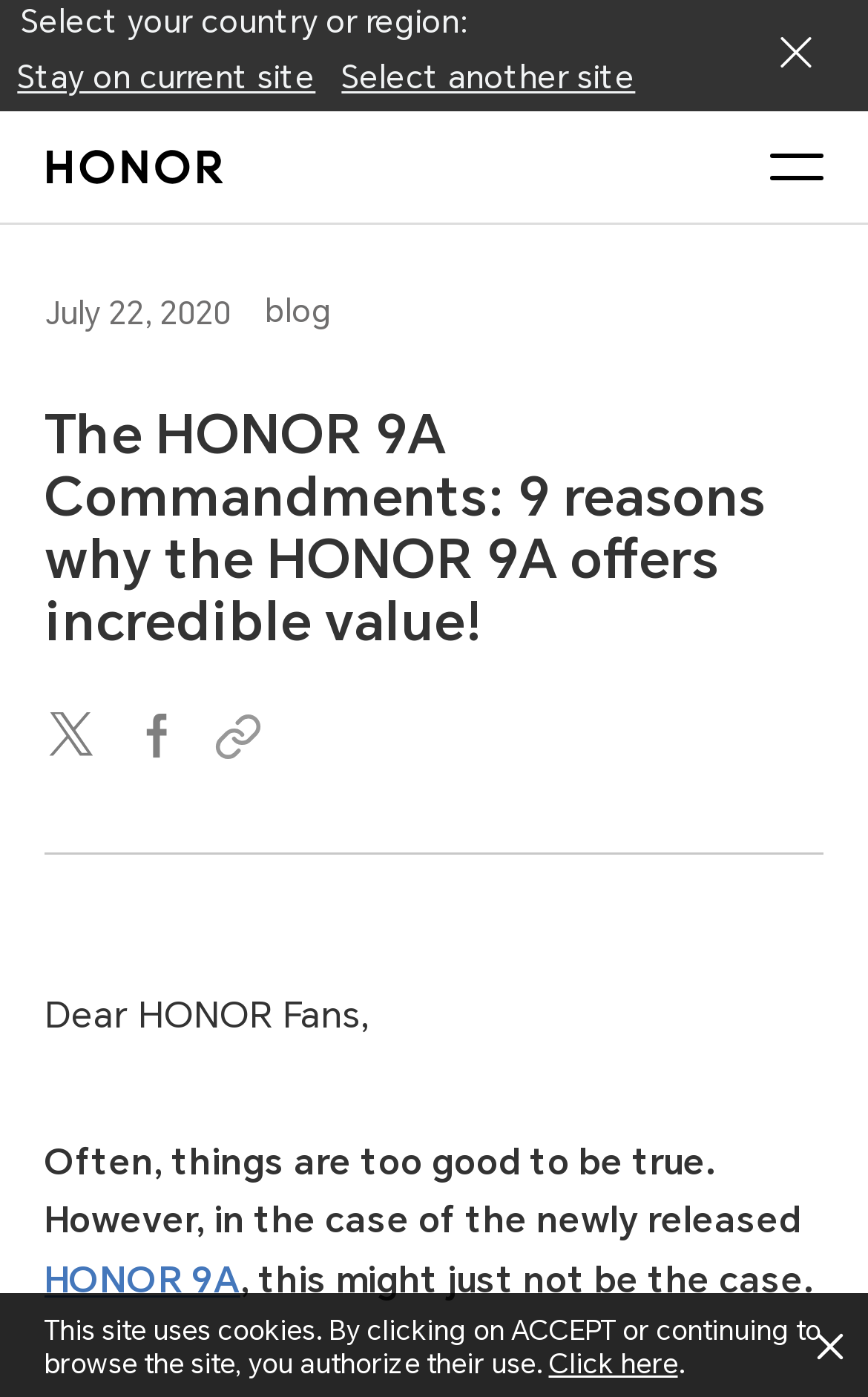Determine the bounding box coordinates of the clickable region to follow the instruction: "Share on Twitter".

[0.051, 0.431, 0.123, 0.467]